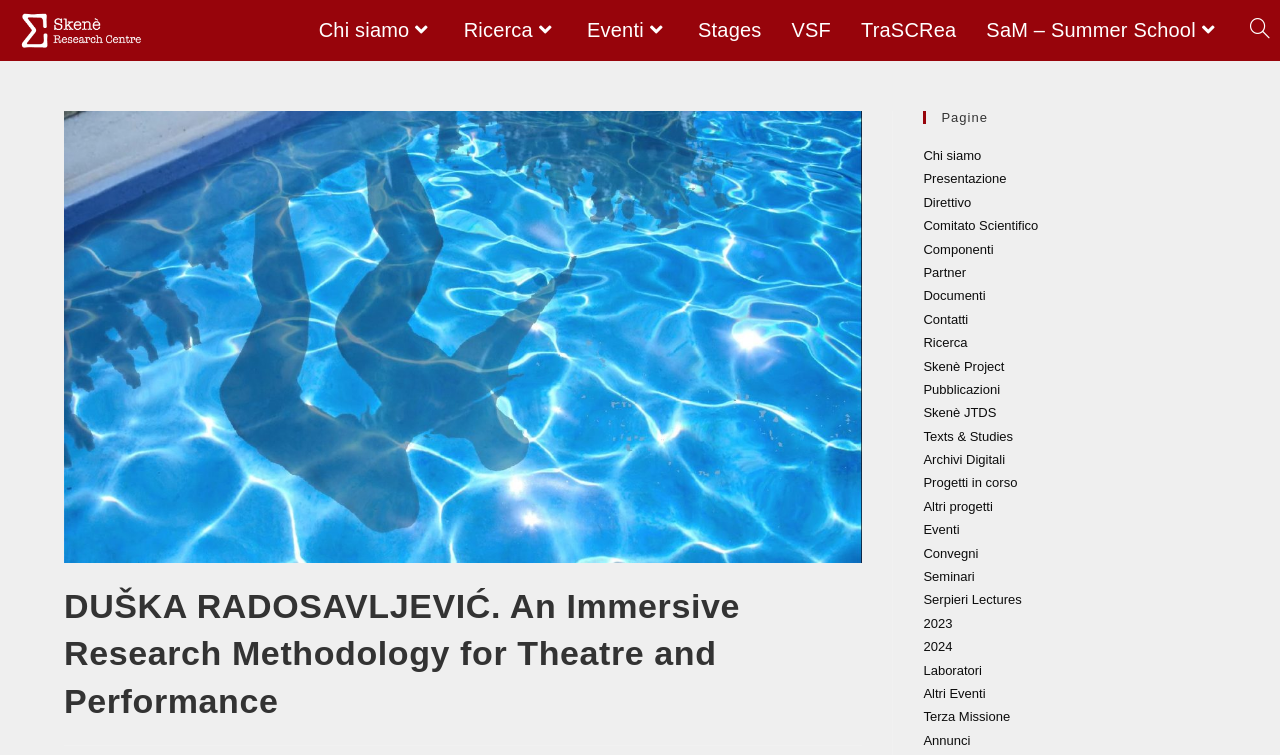Give a detailed explanation of the elements present on the webpage.

The webpage is about DUŠKA RADOSAVLJEVIĆ, an immersive research methodology for theatre and performance. At the top, there is a logo of Skenè, which is an image with the text "Skenè" on it. Below the logo, there are six links: "Chi siamo", "Ricerca", "Eventi", "Stages", "VSF", and "TraSCRea", which are evenly spaced and aligned horizontally.

The main content of the webpage is divided into two sections. On the left, there is a large image that takes up most of the space, with a heading "DUŠKA RADOSAVLJEVIĆ. An Immersive Research Methodology for Theatre and Performance" above it. On the right, there is a list of links organized under the heading "Pagine". These links include "Chi siamo", "Presentazione", "Direttivo", and many others, which are stacked vertically.

There are a total of 24 links under the "Pagine" section, which are grouped into categories such as research, events, and publications. The links are densely packed, with minimal space between them. At the bottom of the page, there are a few more links, including "Terza Missione" and "Annunci". Overall, the webpage has a simple and clean design, with a focus on providing easy access to various resources and information related to DUŠKA RADOSAVLJEVIĆ and Skenè.